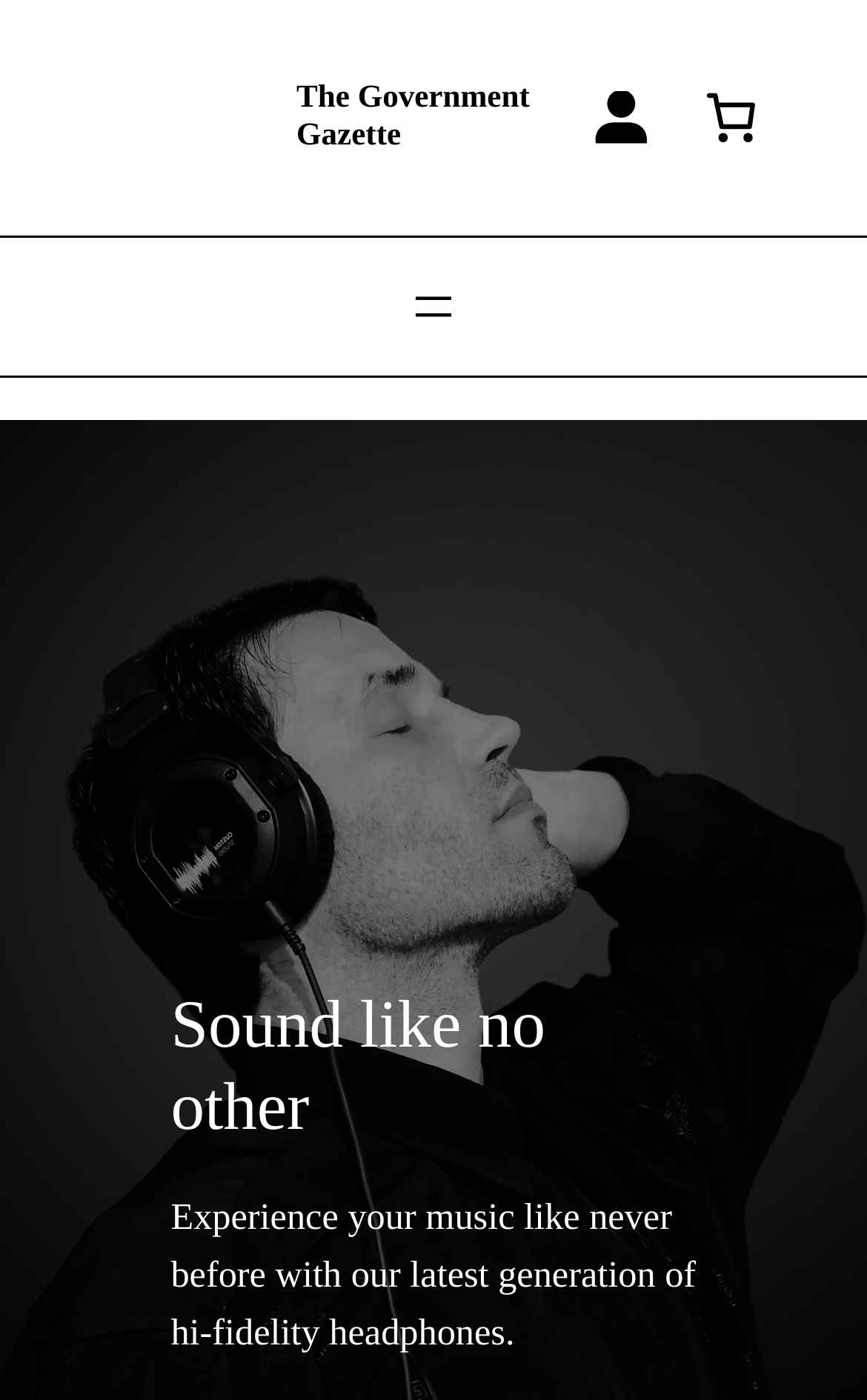Find the headline of the webpage and generate its text content.

The Government Gazette